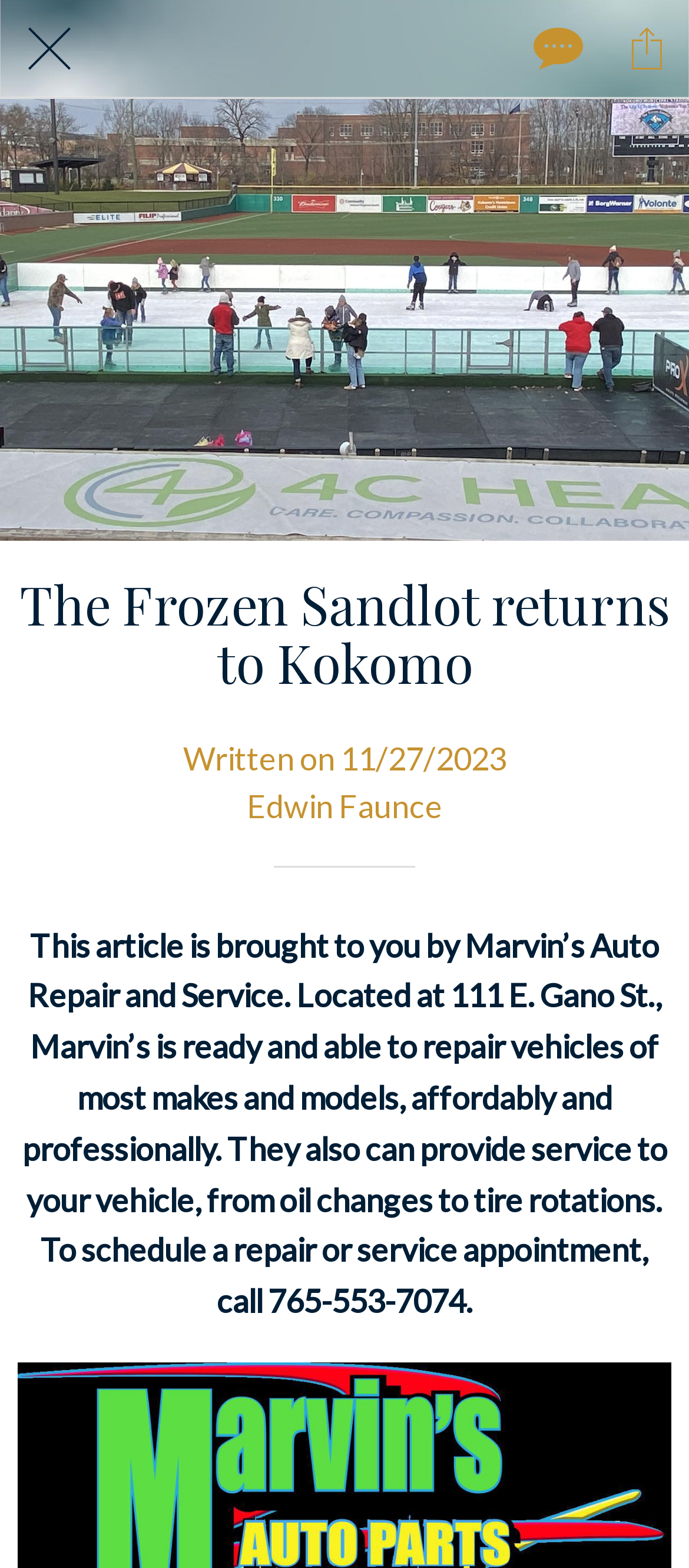Who wrote the article?
Could you give a comprehensive explanation in response to this question?

I found the author's name by reading the text that provides metadata about the article, which includes the author's name, Edwin Faunce.